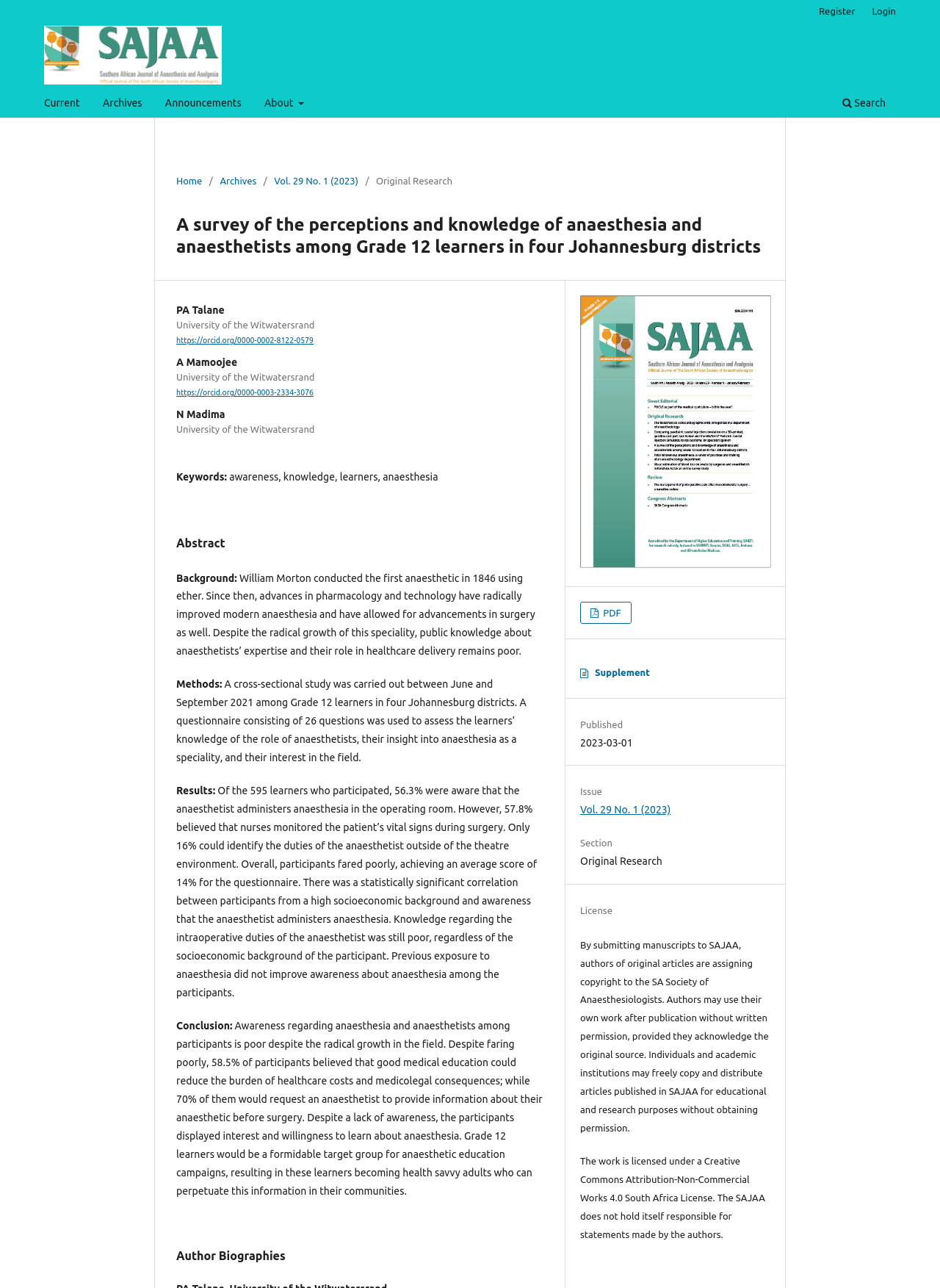Your task is to find and give the main heading text of the webpage.

A survey of the perceptions and knowledge of anaesthesia and anaesthetists among Grade 12 learners in four Johannesburg districts